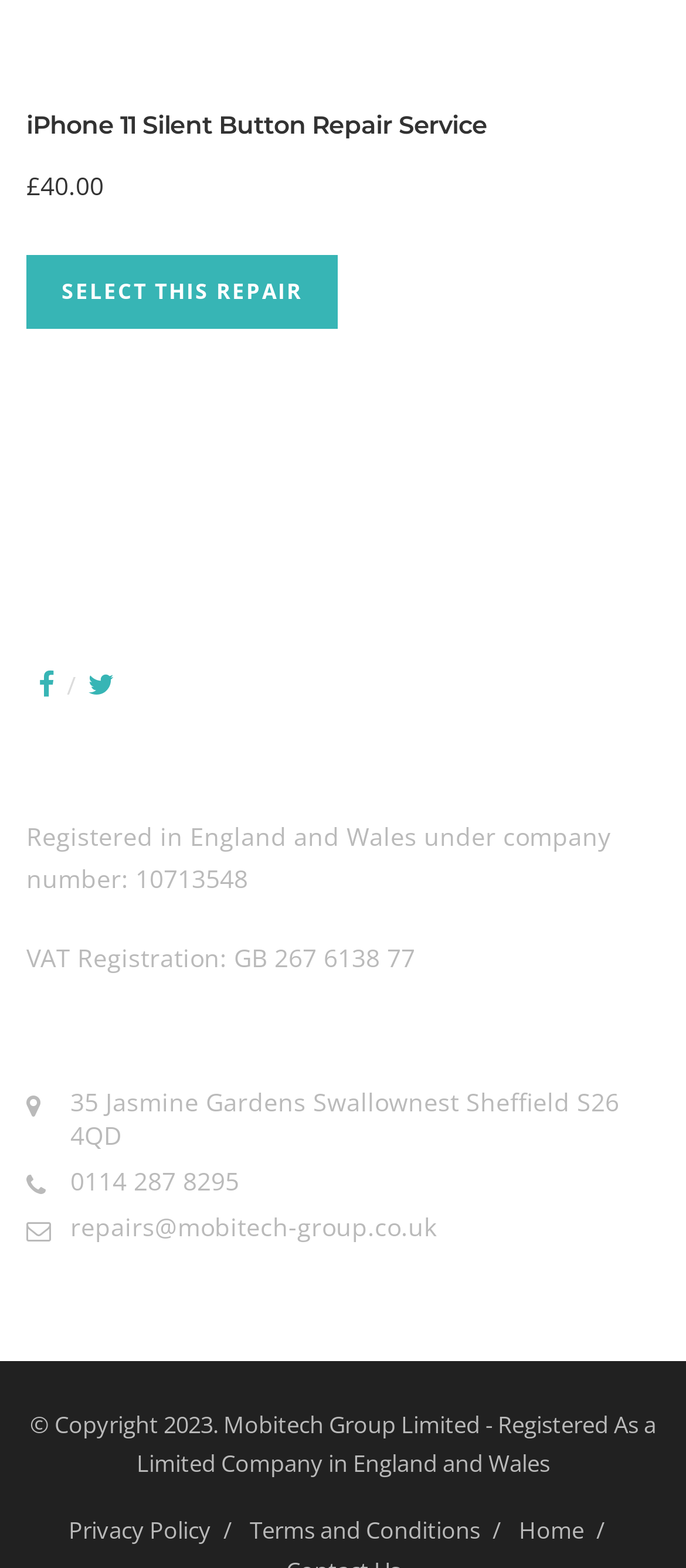What is the phone number?
Using the visual information, reply with a single word or short phrase.

0114 287 8295